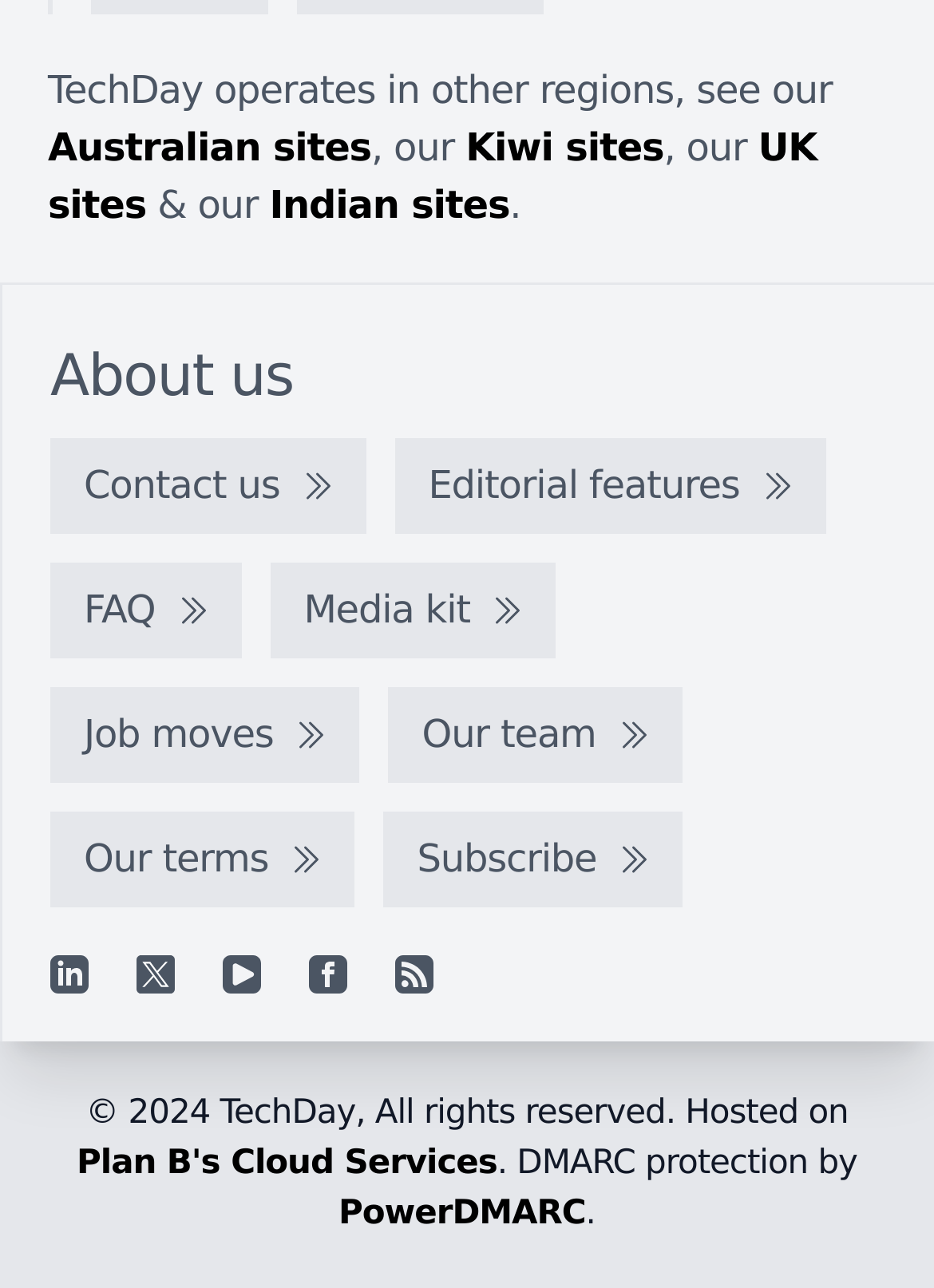Answer the question using only a single word or phrase: 
How many social media links are available?

5